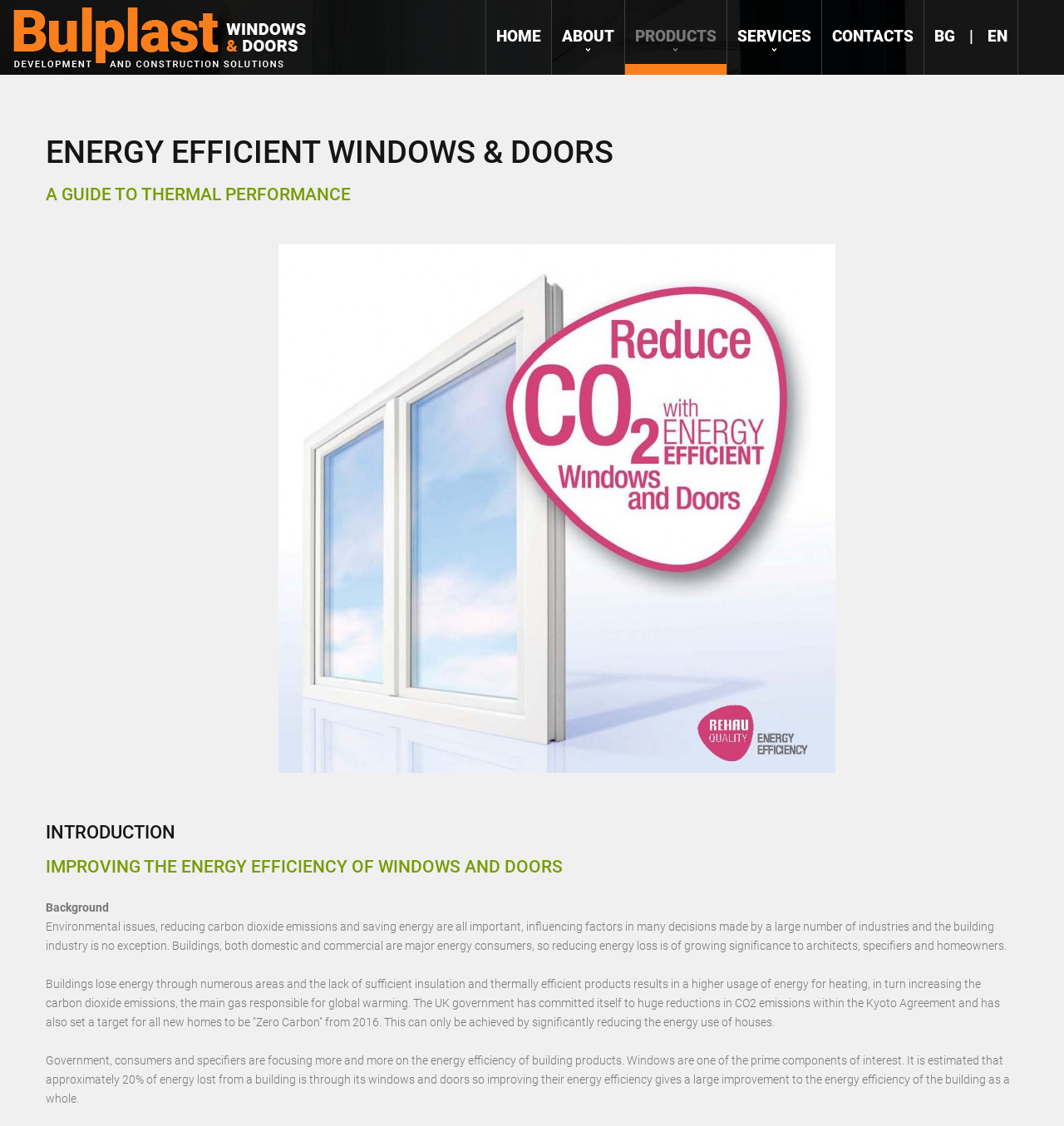Find the bounding box coordinates of the element I should click to carry out the following instruction: "Click on HOME".

[0.457, 0.0, 0.518, 0.066]